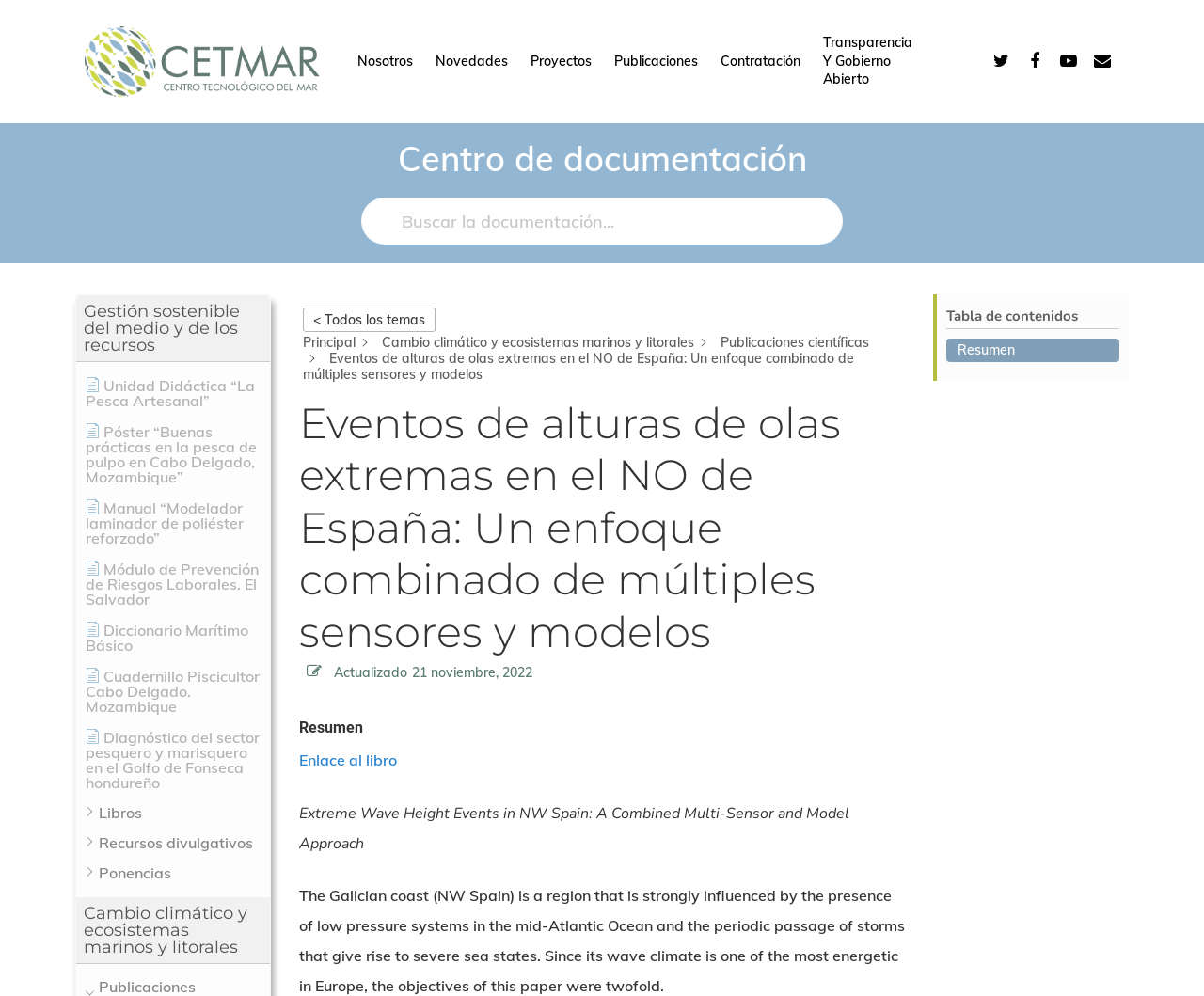Find the bounding box coordinates for the HTML element described in this sentence: "Novedades". Provide the coordinates as four float numbers between 0 and 1, in the format [left, top, right, bottom].

[0.362, 0.053, 0.422, 0.071]